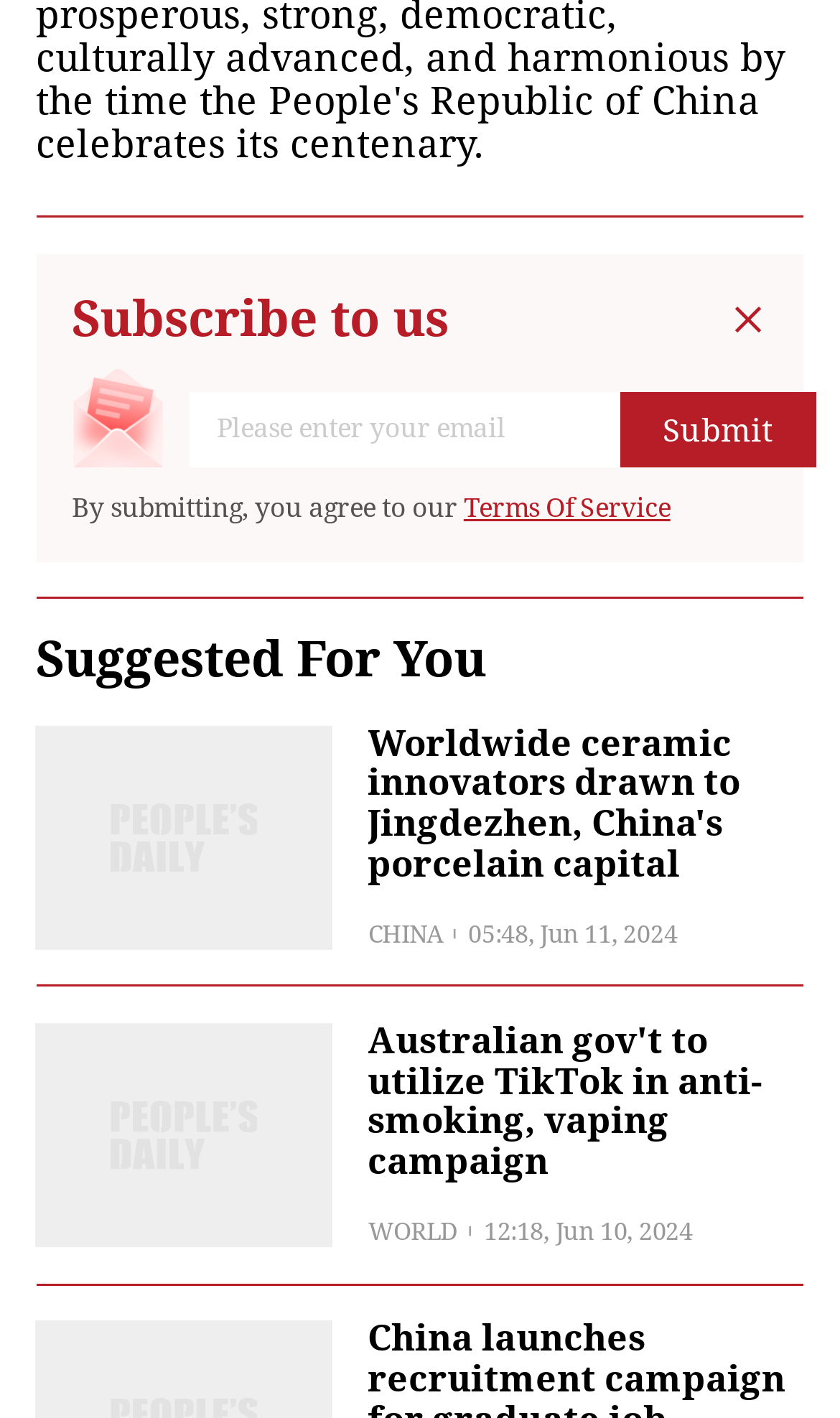What is the section above the 'CHINA' news?
Using the image as a reference, answer with just one word or a short phrase.

Suggested For You